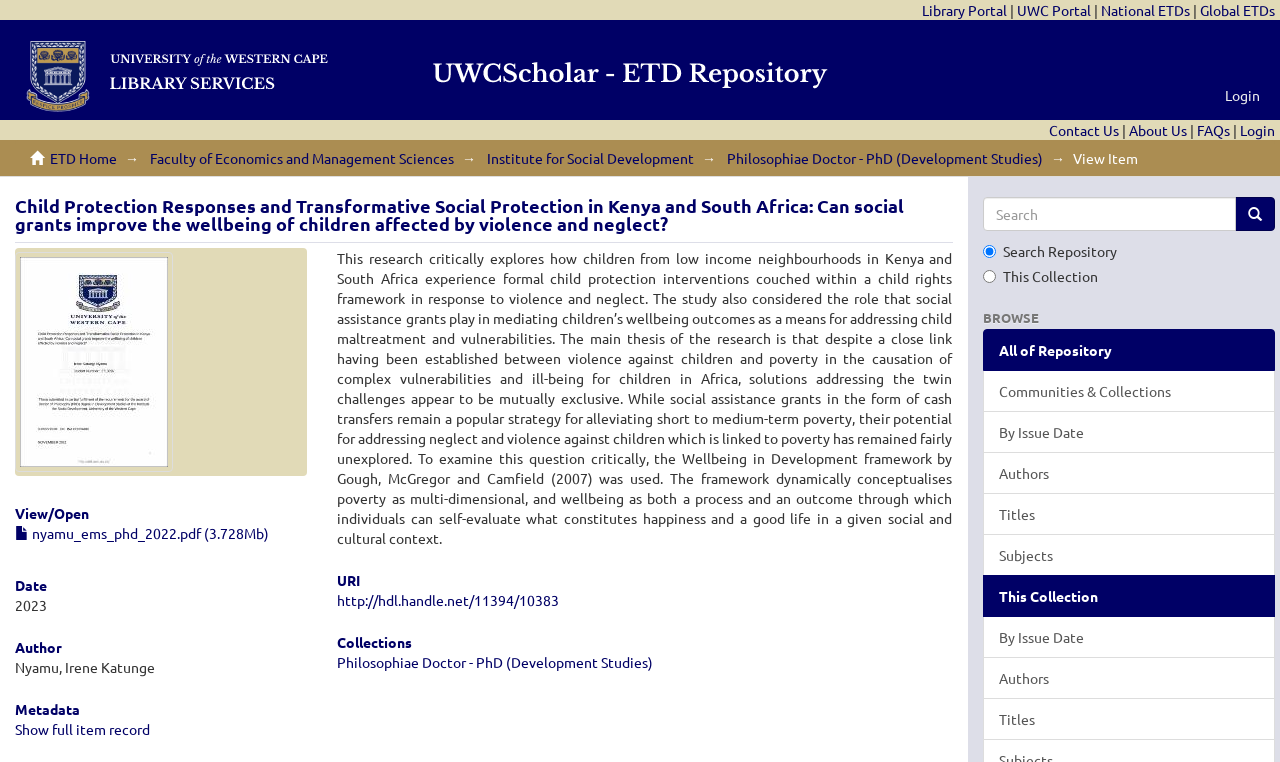What is the size of the PDF file?
Can you give a detailed and elaborate answer to the question?

The answer can be found in the section where the PDF file is linked, which is under the heading 'View/ Open'. The text 'nyamu_ems_phd_2022.pdf (3.728Mb)' is displayed as the file name and size.